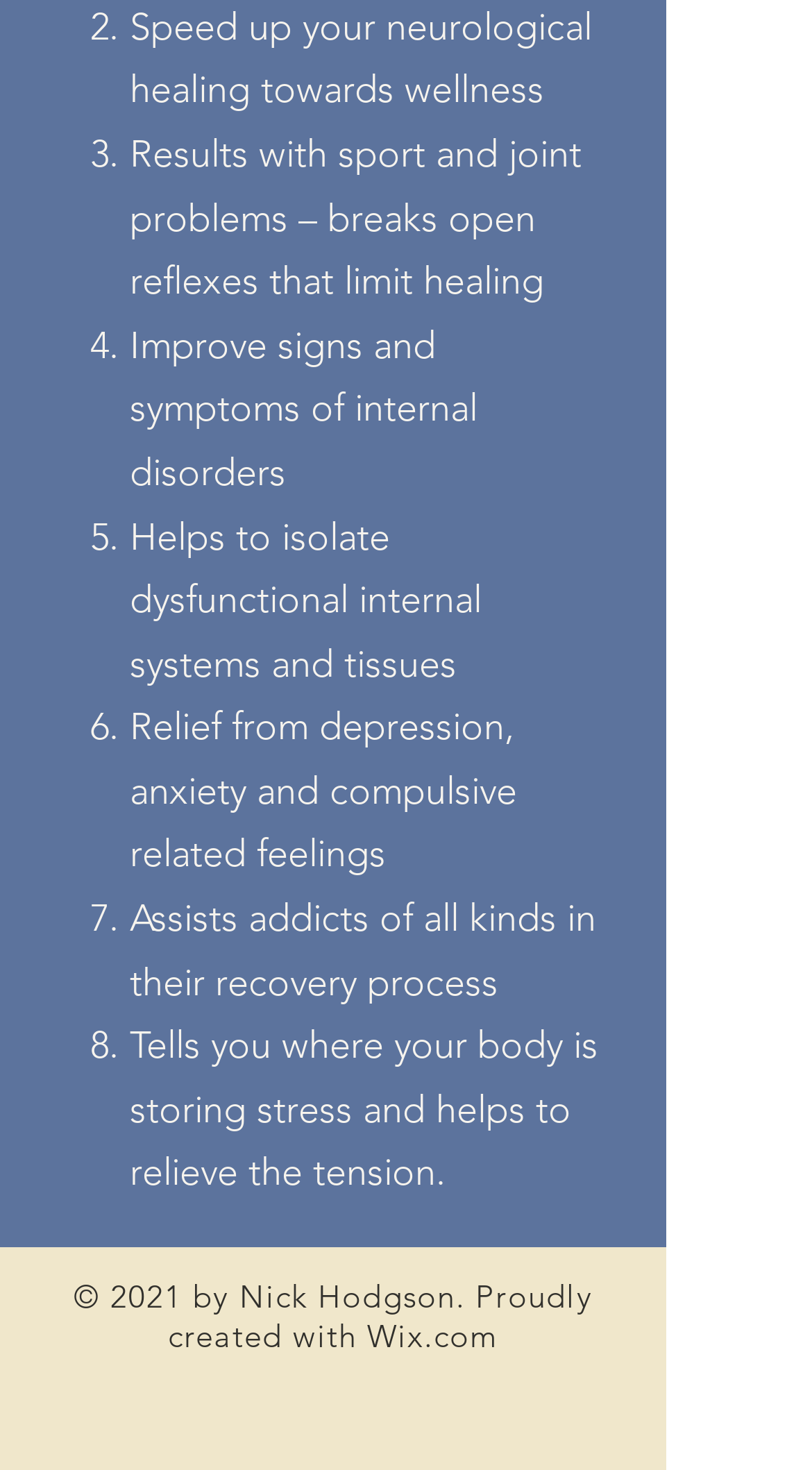Can you look at the image and give a comprehensive answer to the question:
What platform was used to create this webpage?

The link element at the bottom of the webpage mentions 'Wix.com', which suggests that this platform was used to create the webpage.